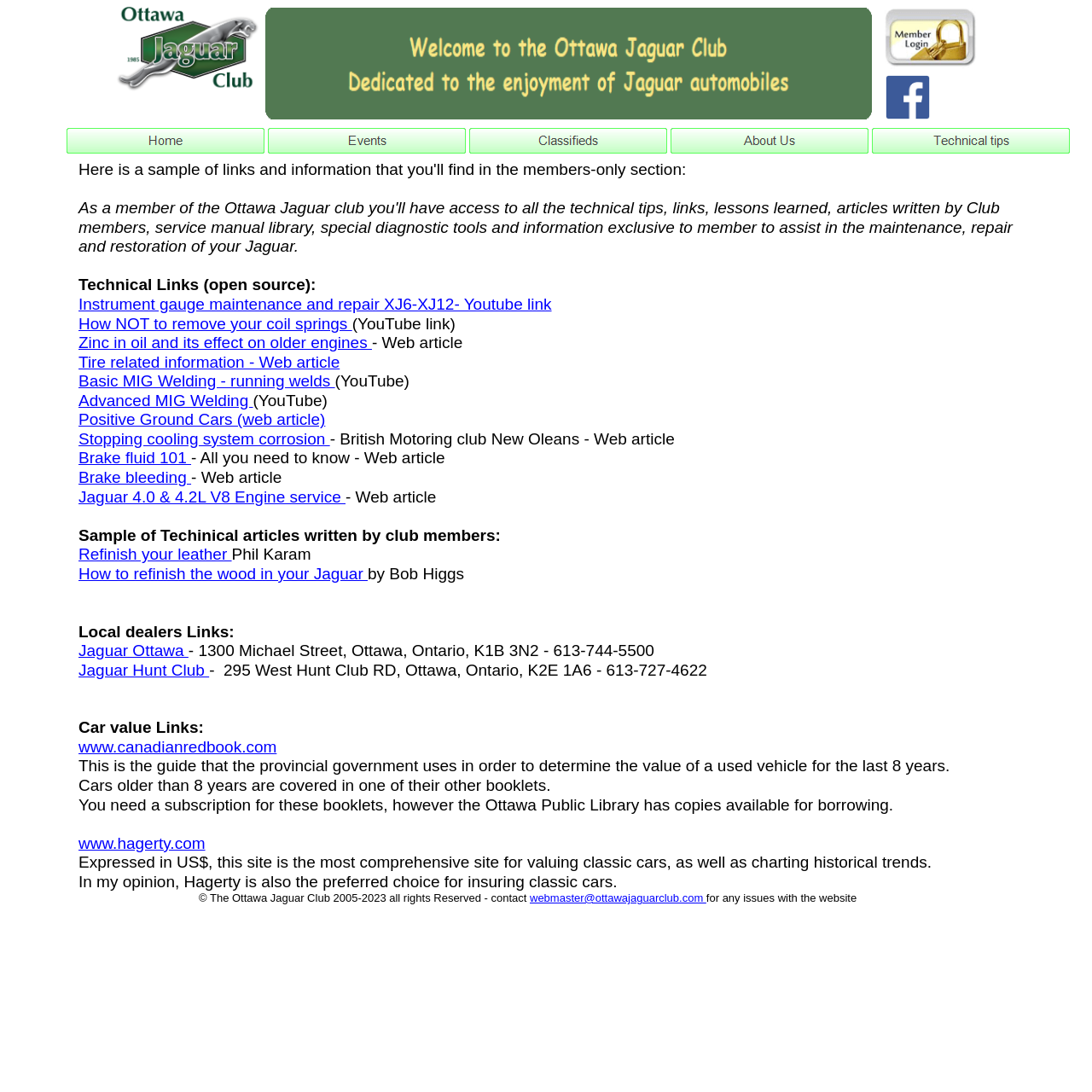Pinpoint the bounding box coordinates of the clickable element needed to complete the instruction: "Read the 'Zinc in oil and its effect on older engines' web article". The coordinates should be provided as four float numbers between 0 and 1: [left, top, right, bottom].

[0.072, 0.306, 0.341, 0.322]